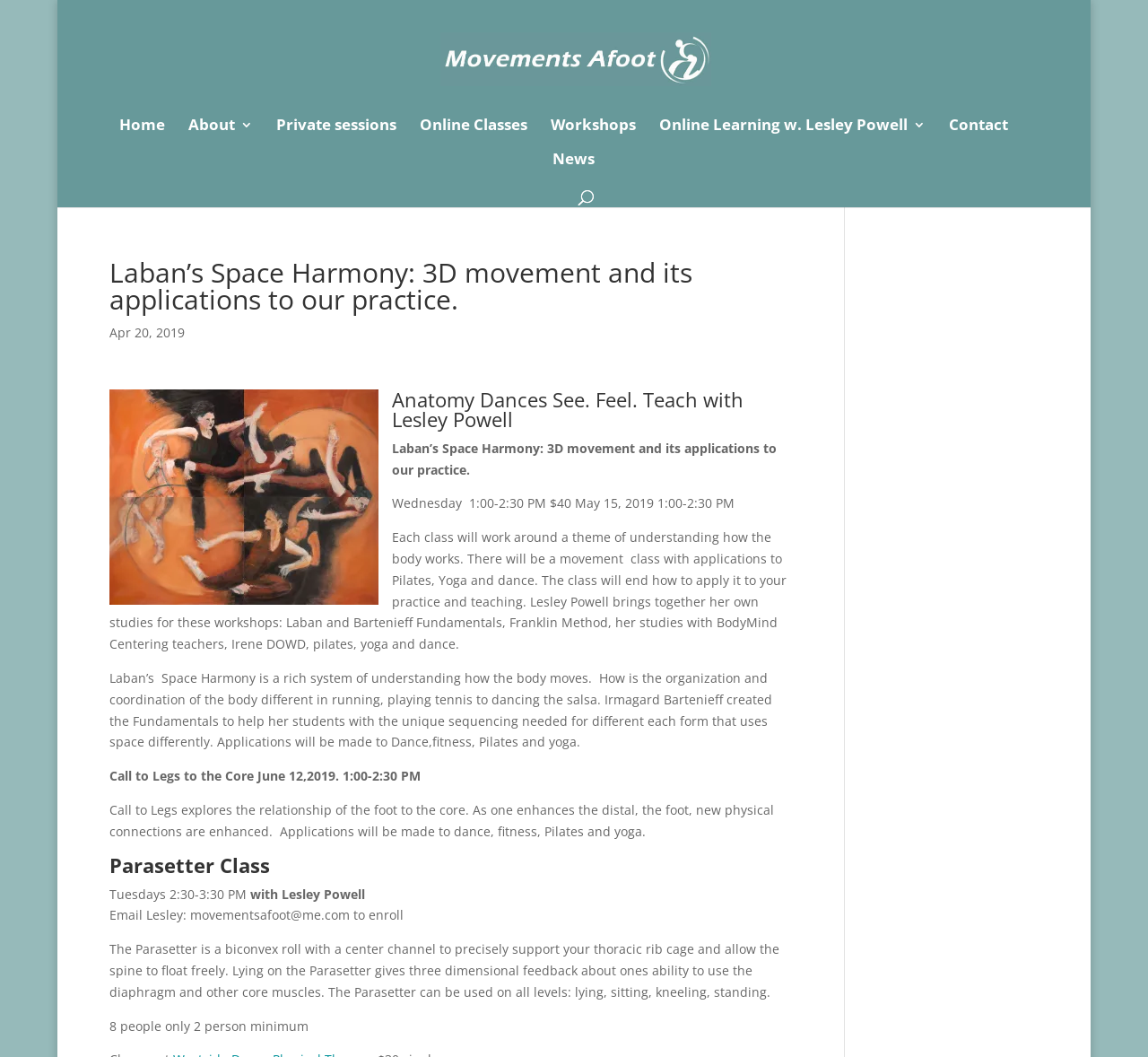Please give a concise answer to this question using a single word or phrase: 
What is the purpose of the Parasetter?

To support thoracic rib cage